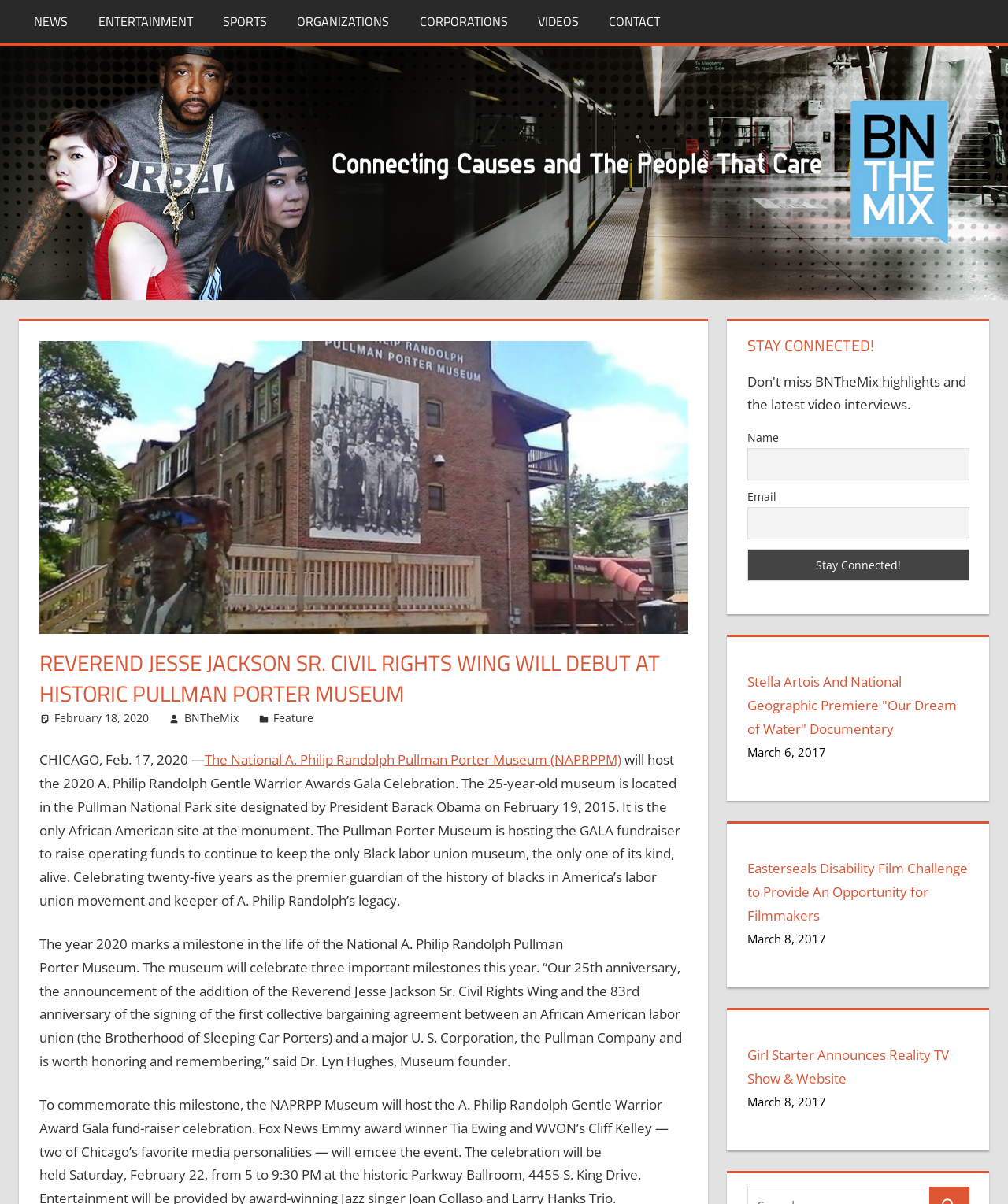Please locate the bounding box coordinates of the element's region that needs to be clicked to follow the instruction: "Enter your email". The bounding box coordinates should be provided as four float numbers between 0 and 1, i.e., [left, top, right, bottom].

[0.741, 0.421, 0.961, 0.448]